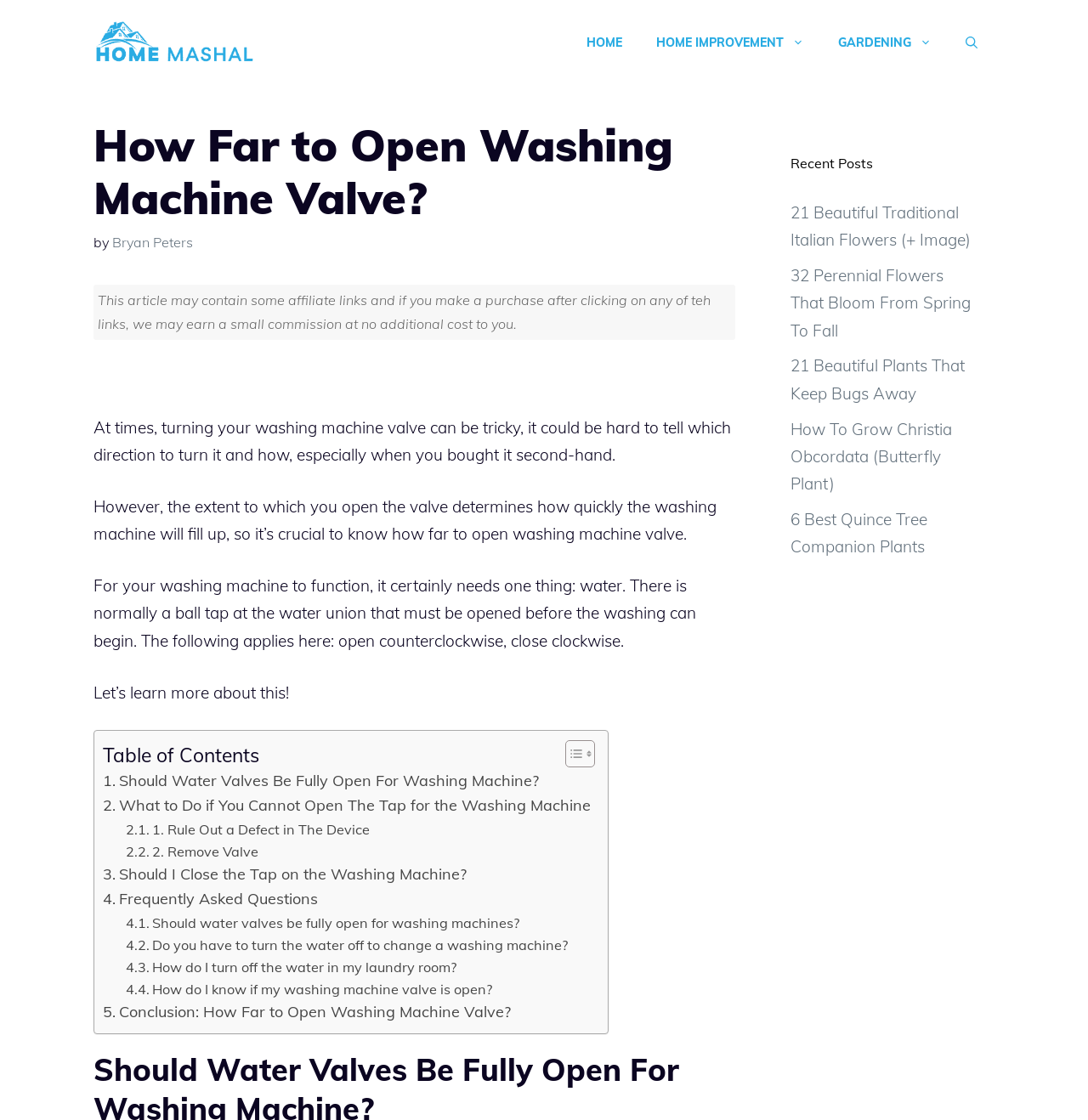Locate the bounding box coordinates of the element that needs to be clicked to carry out the instruction: "Open the 'Table of Contents'". The coordinates should be given as four float numbers ranging from 0 to 1, i.e., [left, top, right, bottom].

[0.508, 0.66, 0.543, 0.686]